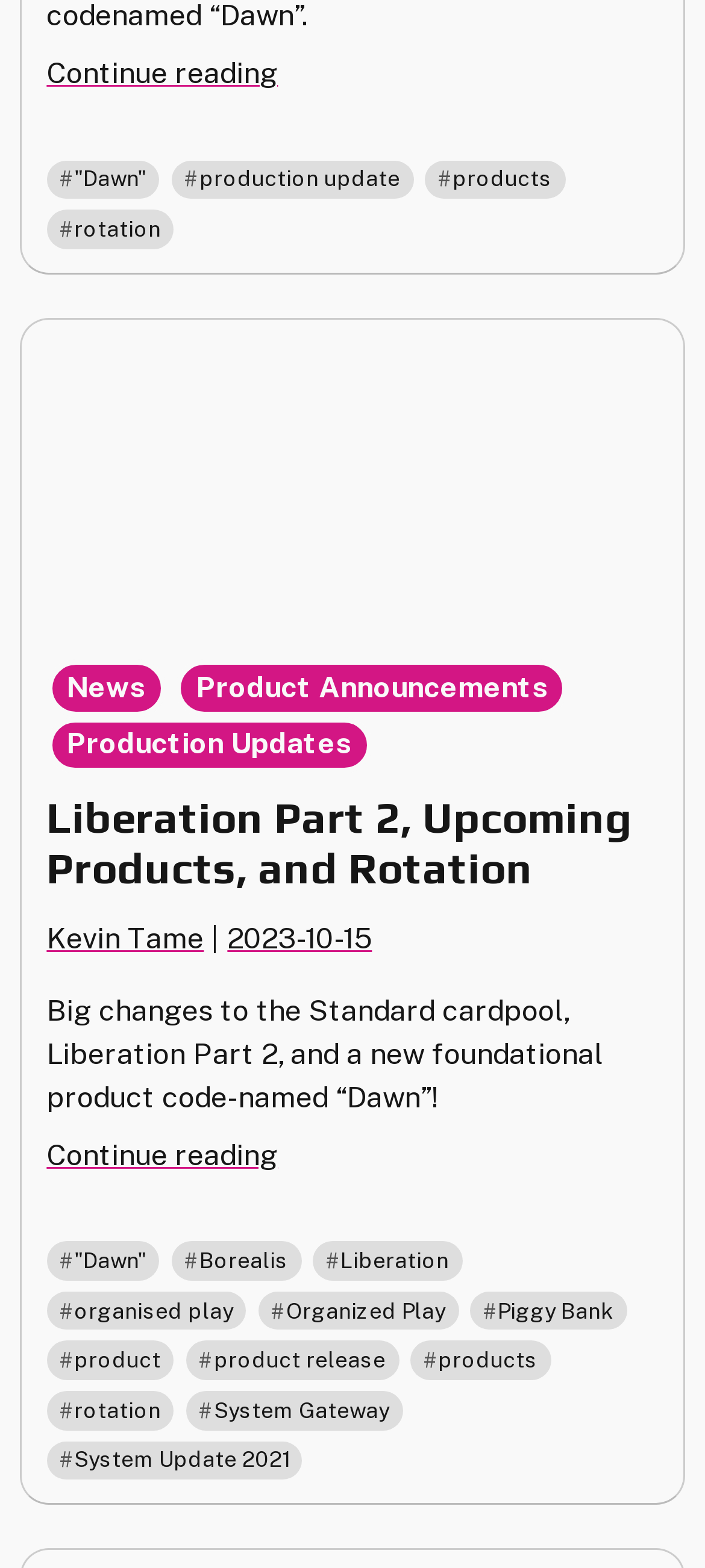What is the title of the article?
Using the screenshot, give a one-word or short phrase answer.

Liberation Part 2, Upcoming Products, and Rotation